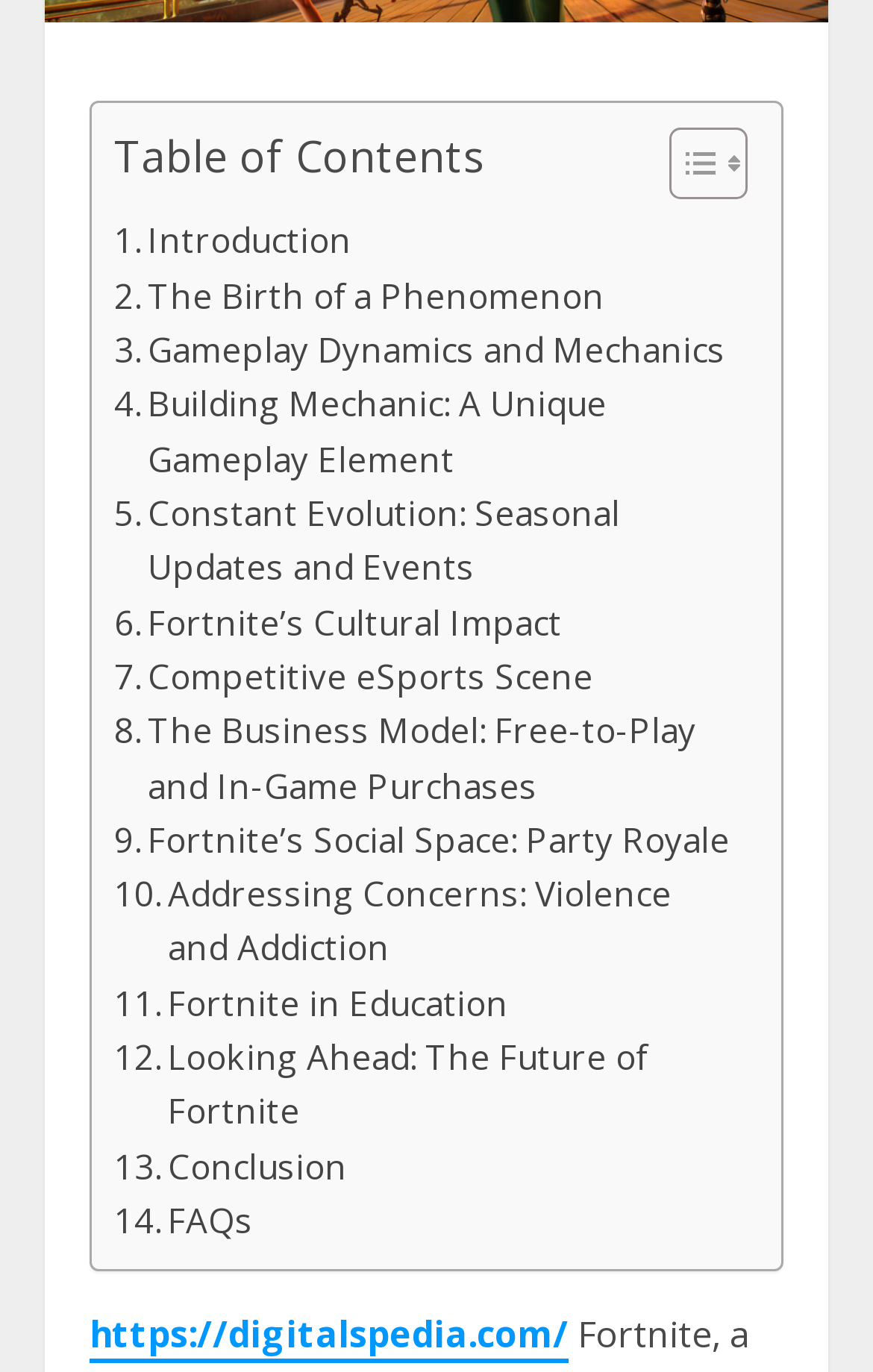Please specify the coordinates of the bounding box for the element that should be clicked to carry out this instruction: "Go to Introduction". The coordinates must be four float numbers between 0 and 1, formatted as [left, top, right, bottom].

[0.131, 0.156, 0.403, 0.195]